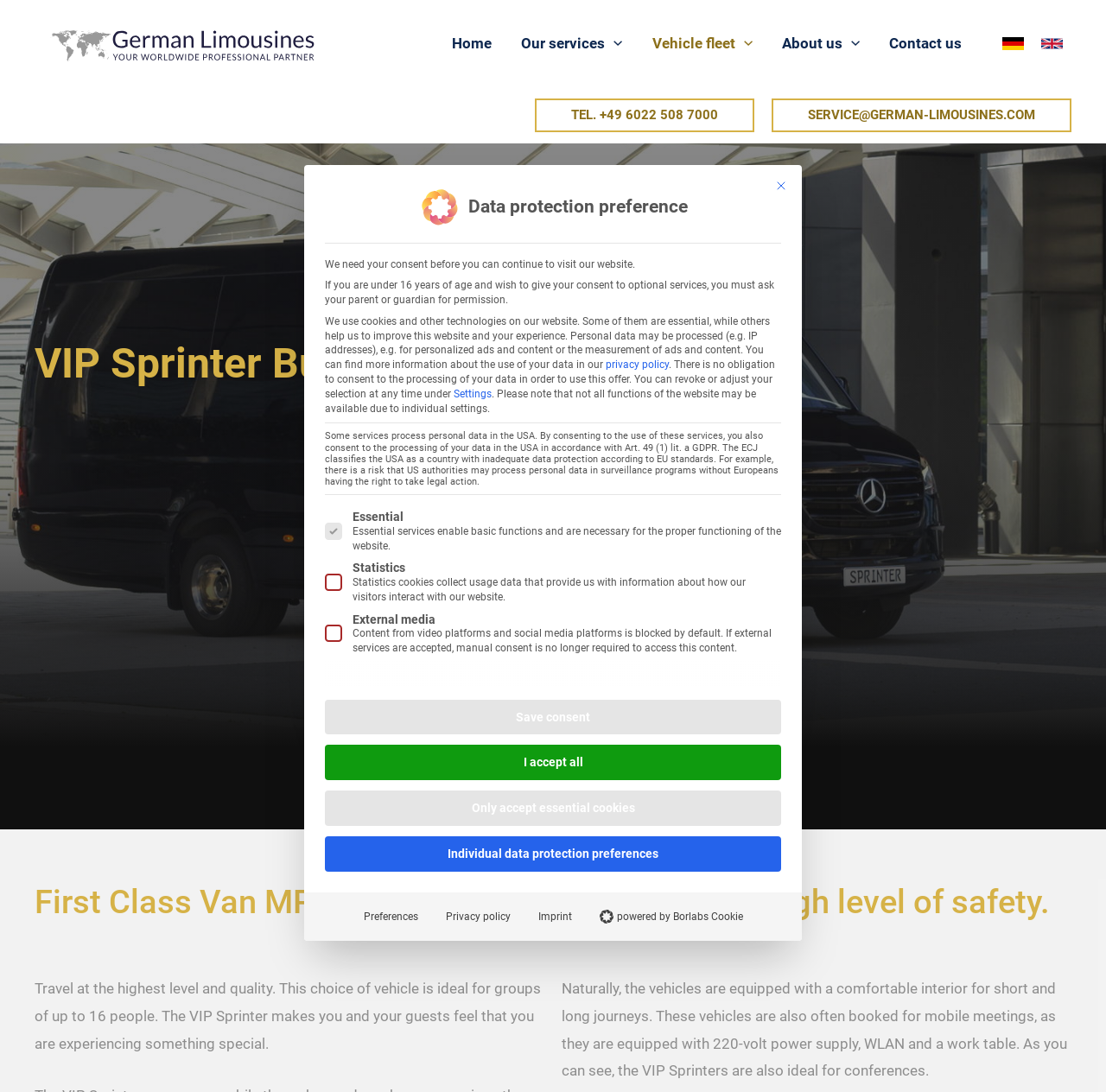Respond with a single word or phrase to the following question: What is the name of the bus service?

VIP Sprinter